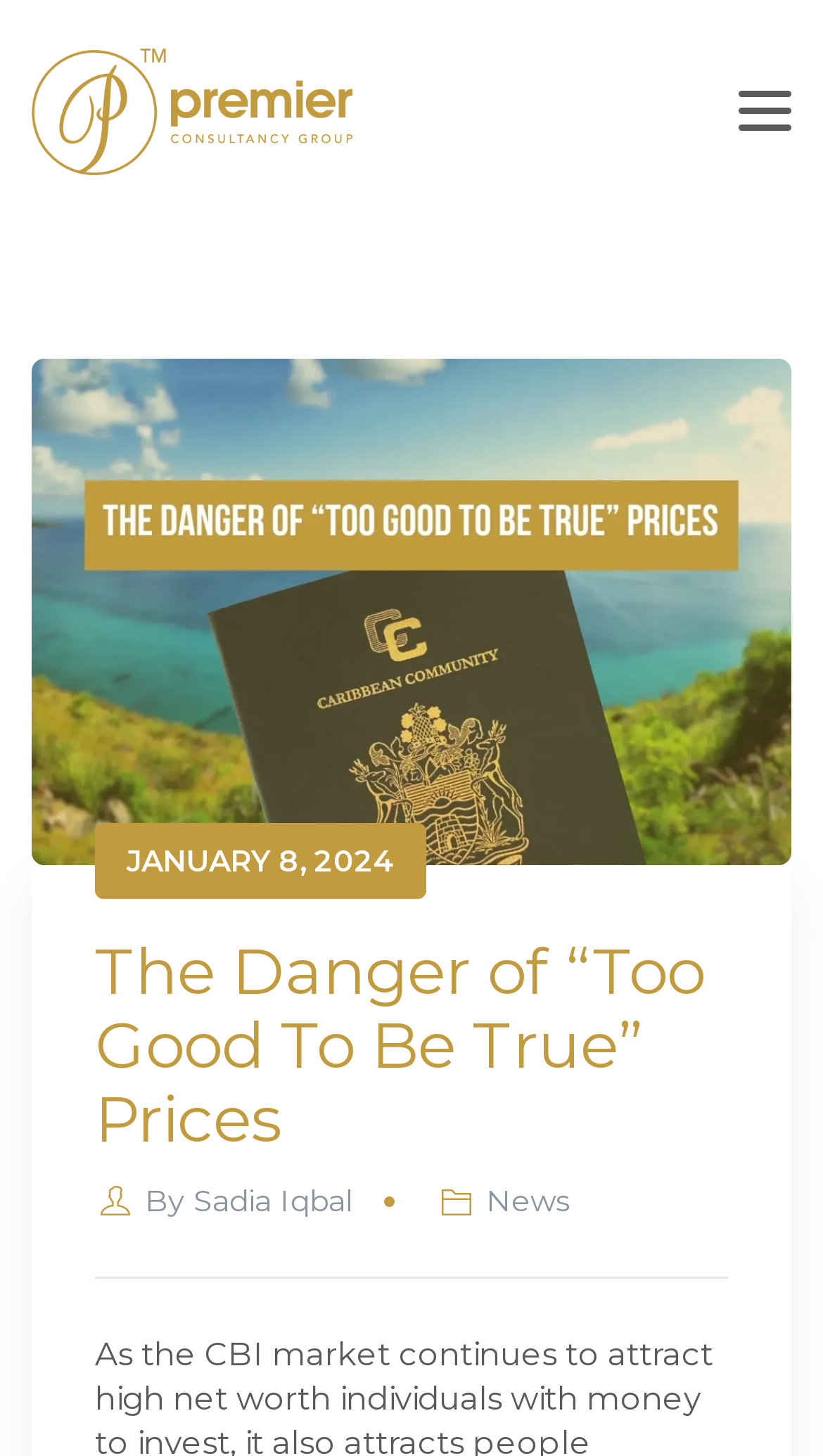What is the name of the consultancy mentioned? Please answer the question using a single word or phrase based on the image.

Premier Consultancy